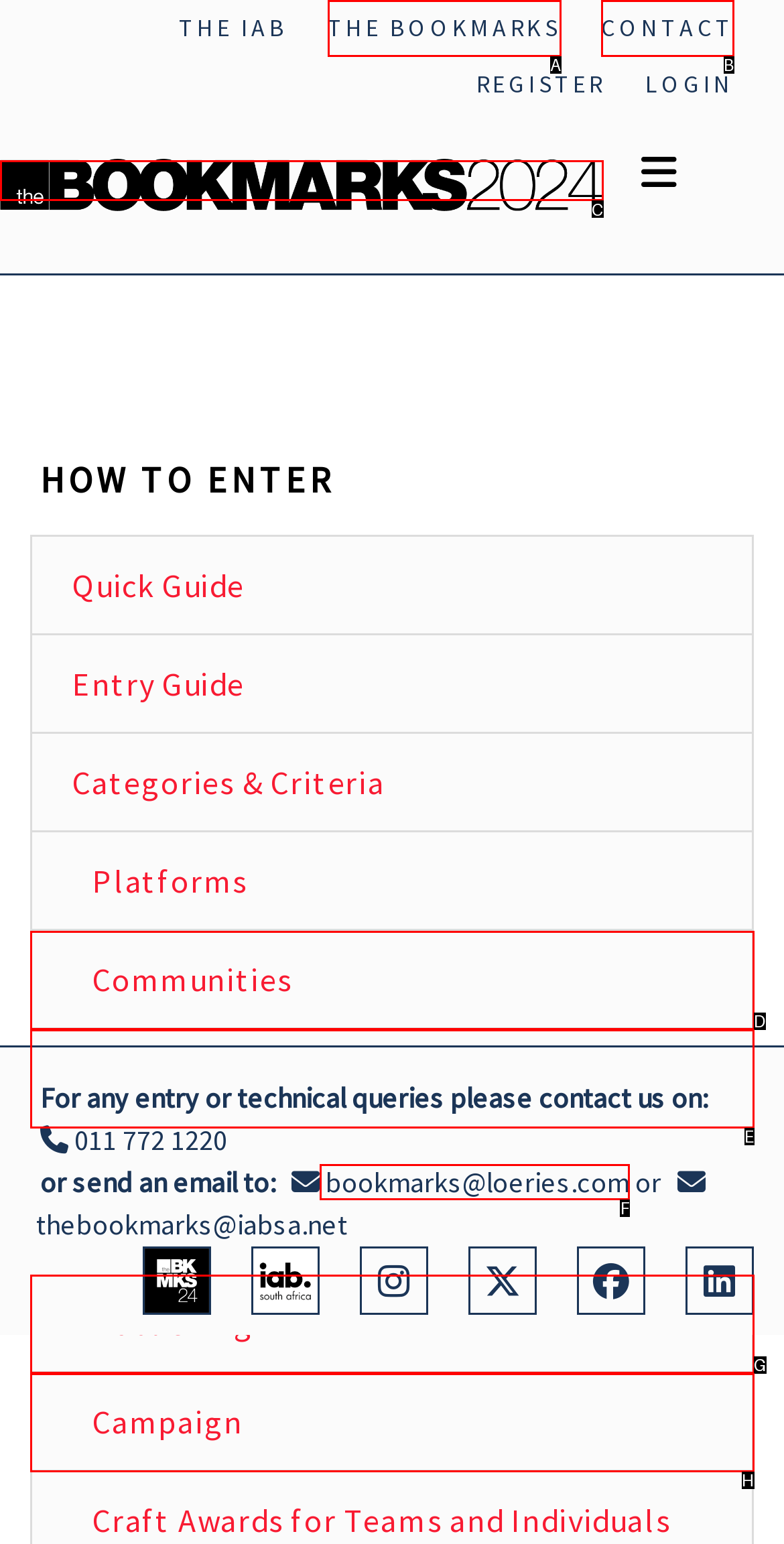For the task: Contact us through email, identify the HTML element to click.
Provide the letter corresponding to the right choice from the given options.

F